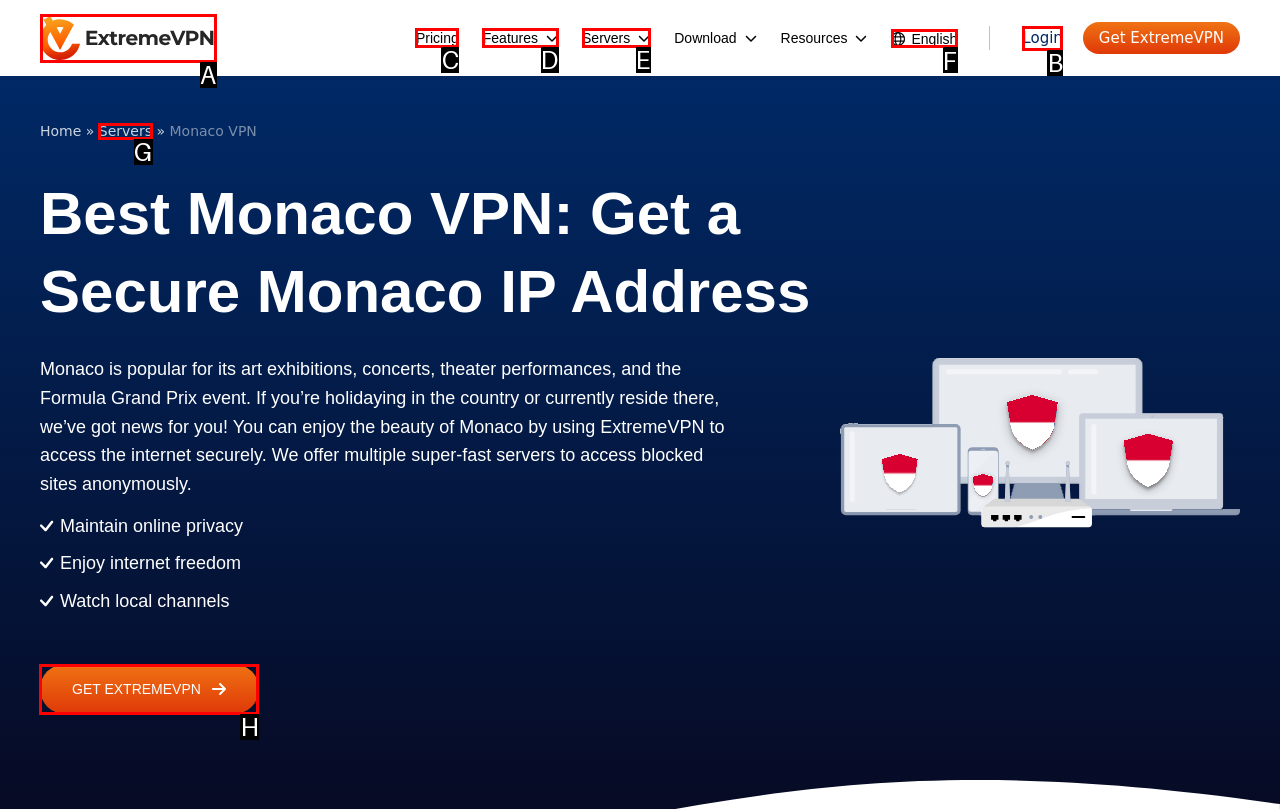Determine which HTML element to click on in order to complete the action: Click the GET EXTREMEVPN button.
Reply with the letter of the selected option.

H